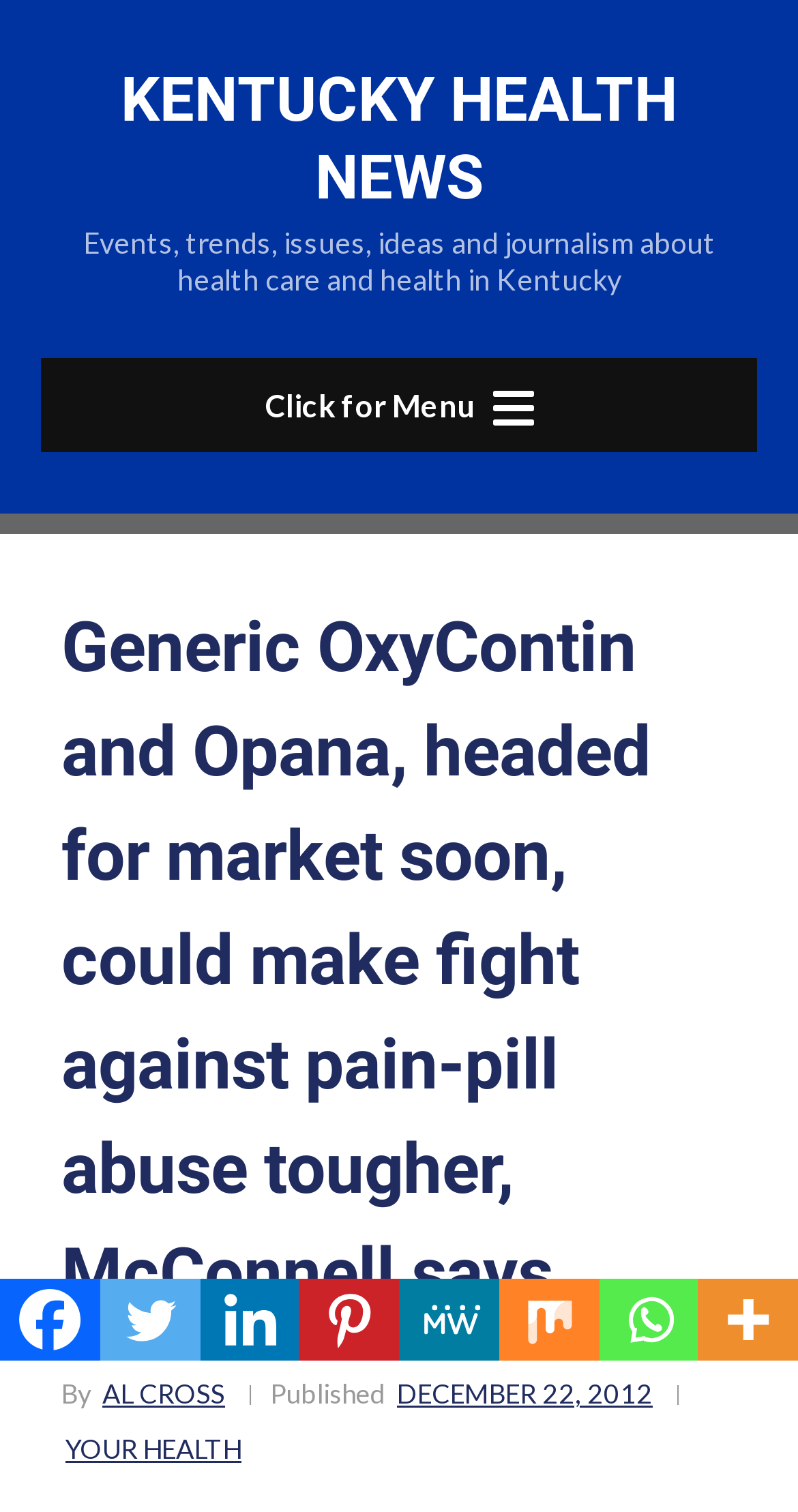What is the date of publication?
Refer to the image and give a detailed answer to the question.

I determined the date of publication by looking at the time element with the text 'DECEMBER 22, 2012' below the author's name, which is a common location for publication dates.